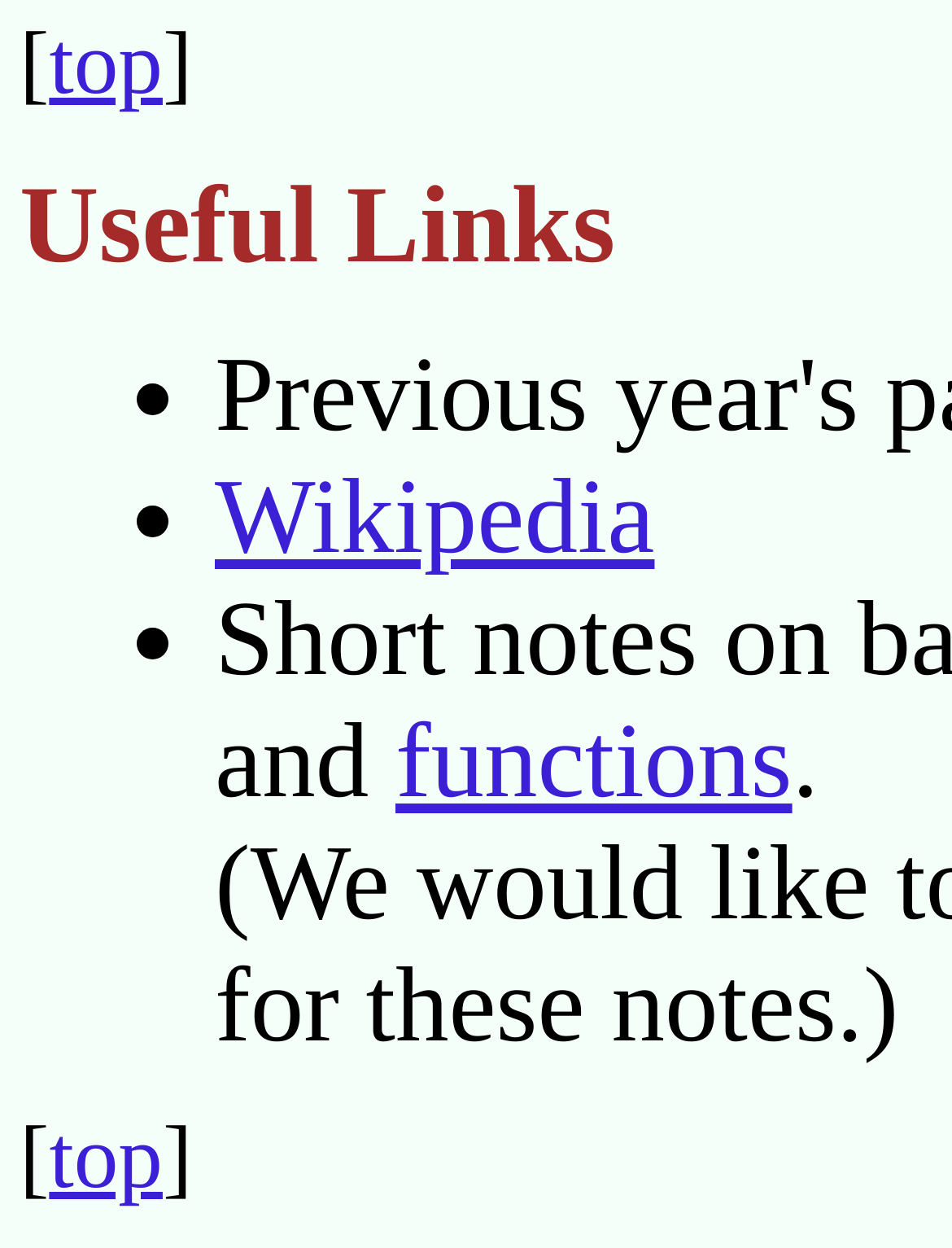Please give a short response to the question using one word or a phrase:
What is the text after the second link?

and functions.